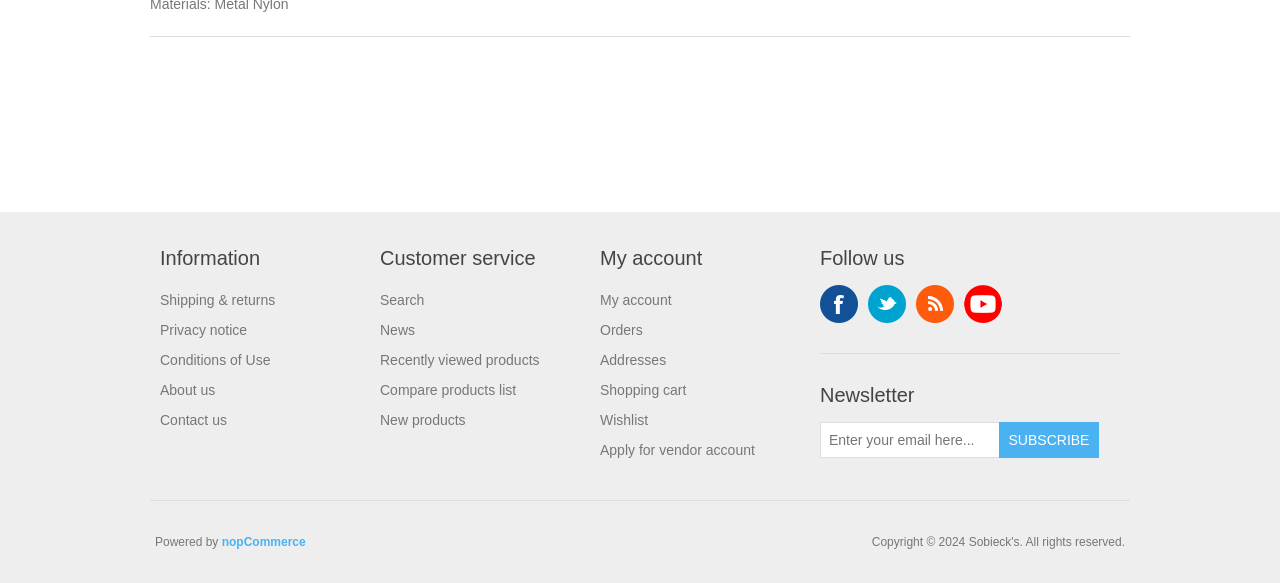Determine the bounding box coordinates for the area you should click to complete the following instruction: "Search for products".

[0.297, 0.501, 0.332, 0.528]